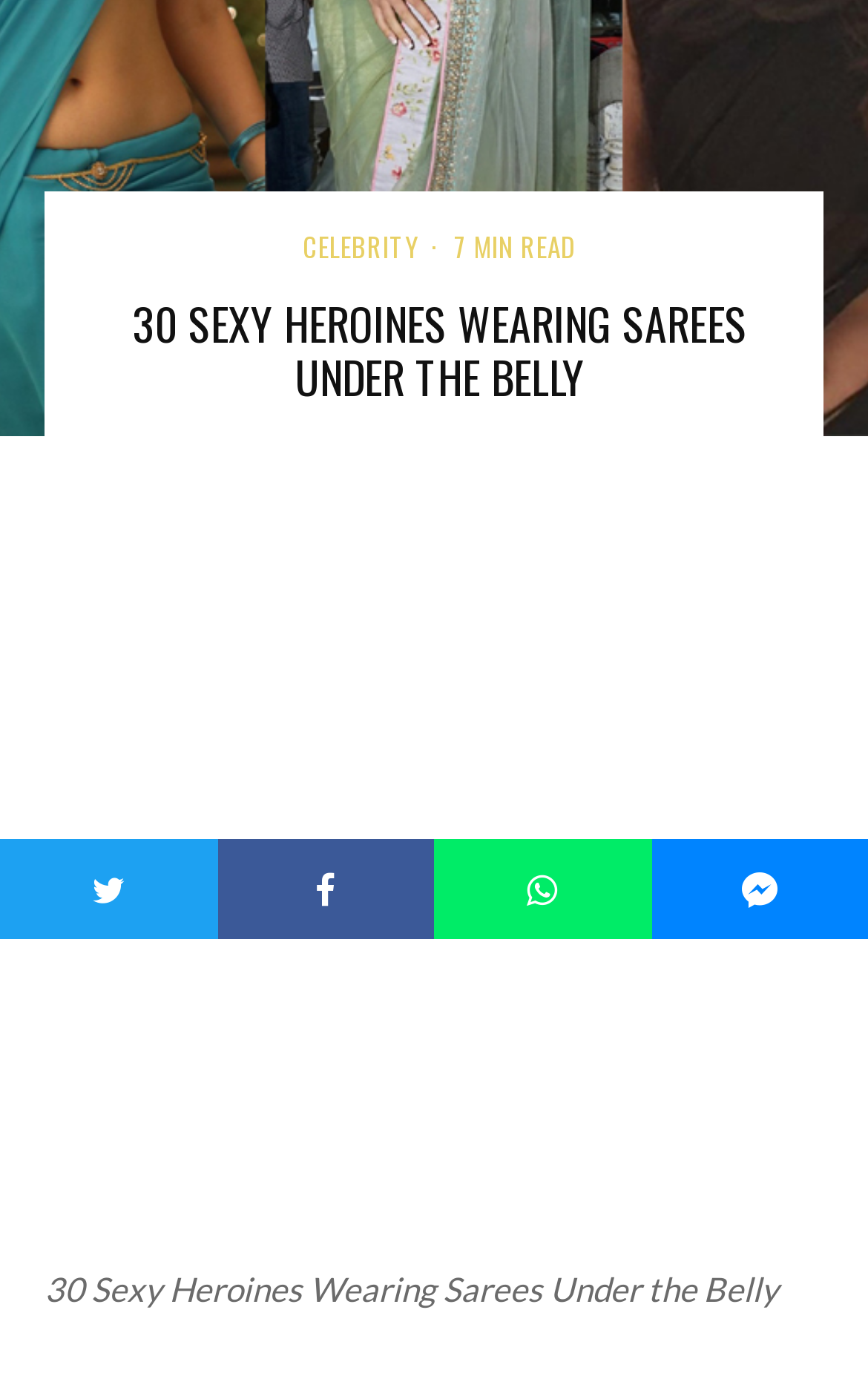Please find the bounding box for the UI component described as follows: "aria-label="Share"".

[0.5, 0.61, 0.75, 0.682]